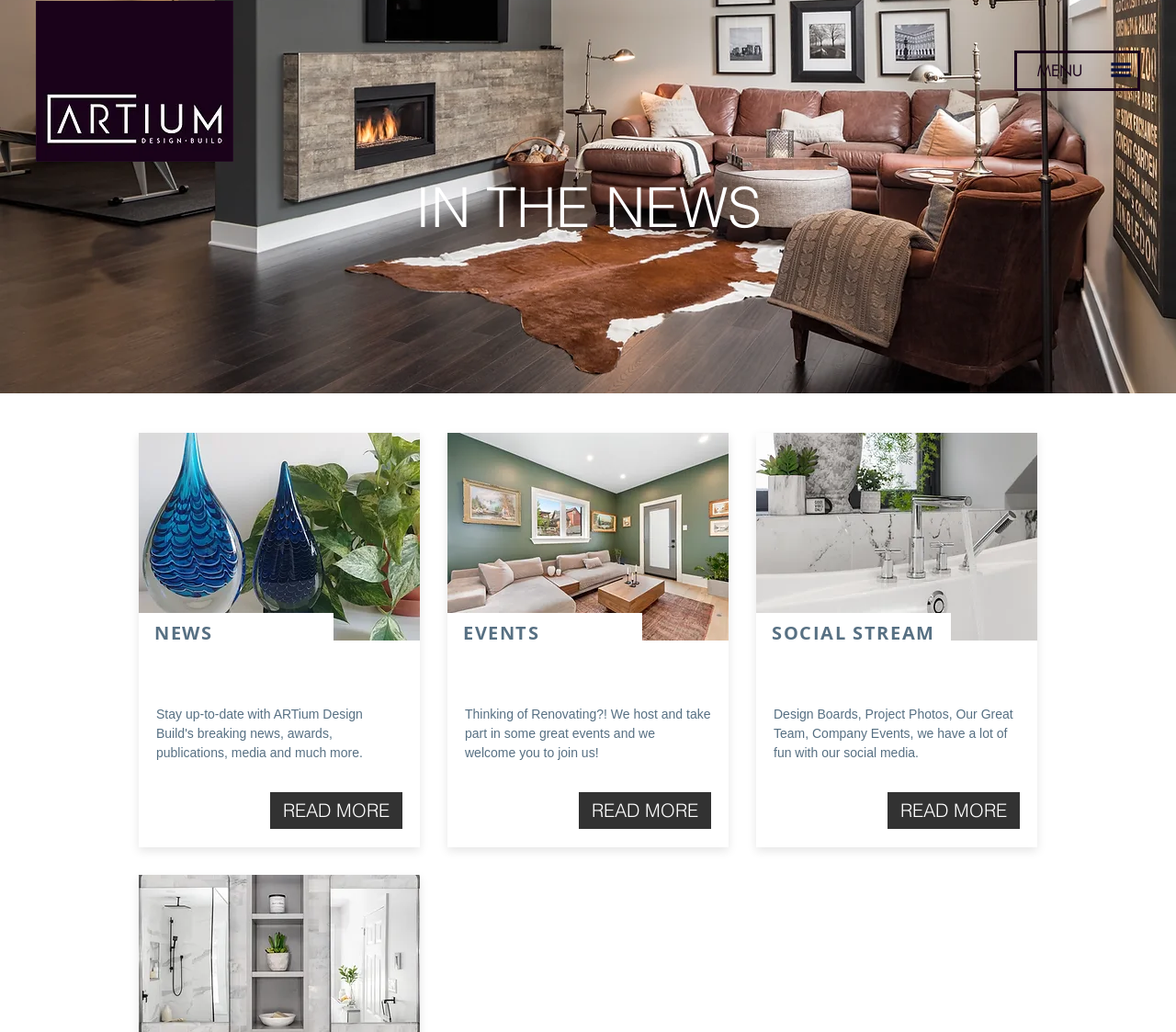What is the topic of the image with the caption 'NKBA Award Photo_edited.jpg'?
Based on the visual, give a brief answer using one word or a short phrase.

Award